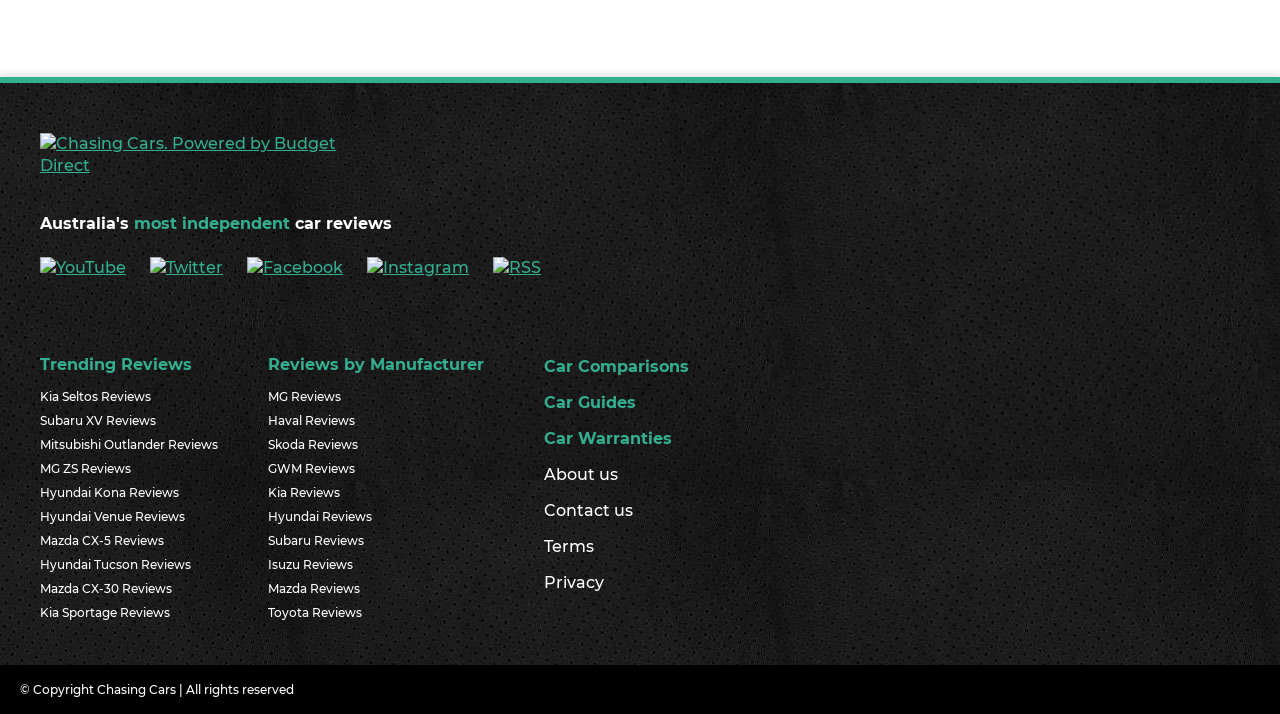How many car manufacturers are listed?
Look at the screenshot and give a one-word or phrase answer.

12